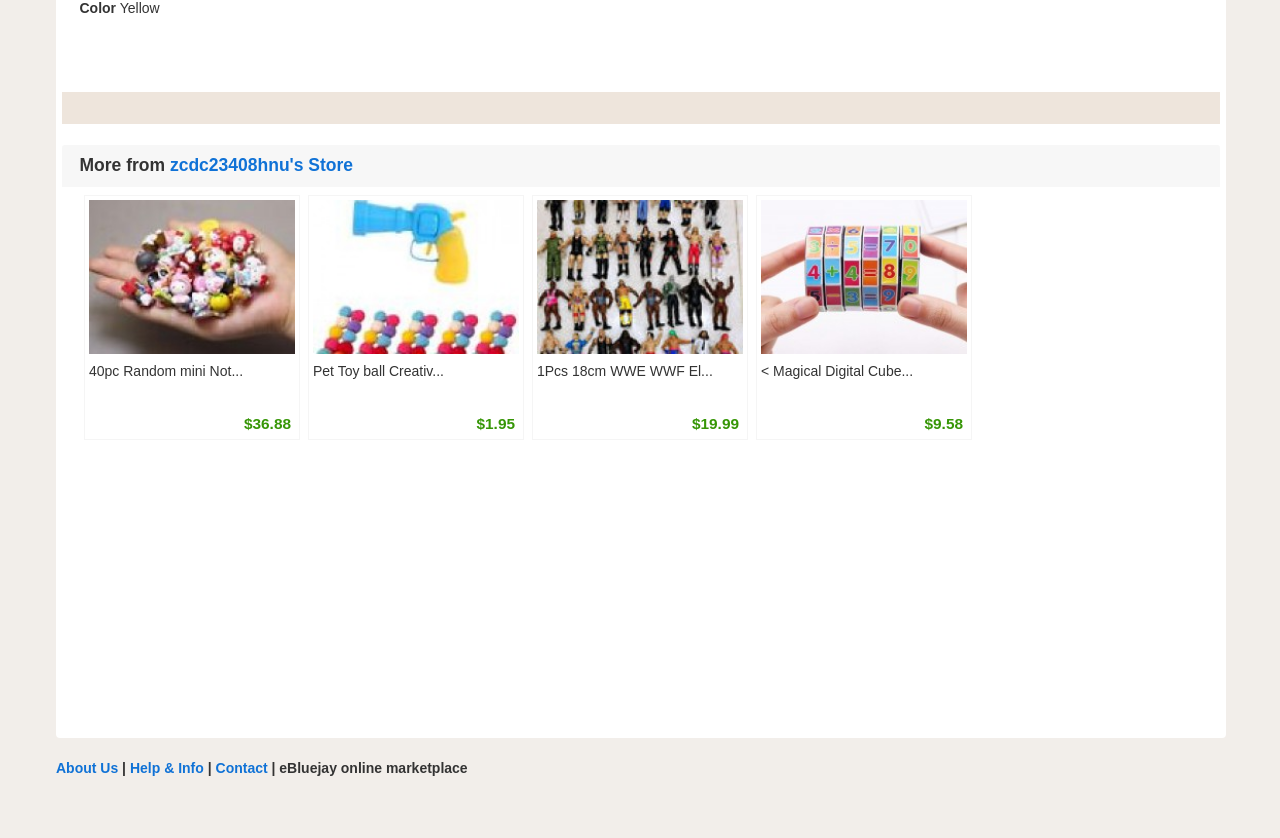From the image, can you give a detailed response to the question below:
What is the purpose of the links at the bottom of the page?

The links at the bottom of the page, including 'About Us', 'Help & Info', and 'Contact', appear to be navigation links that allow users to access other parts of the website or find more information about the website.